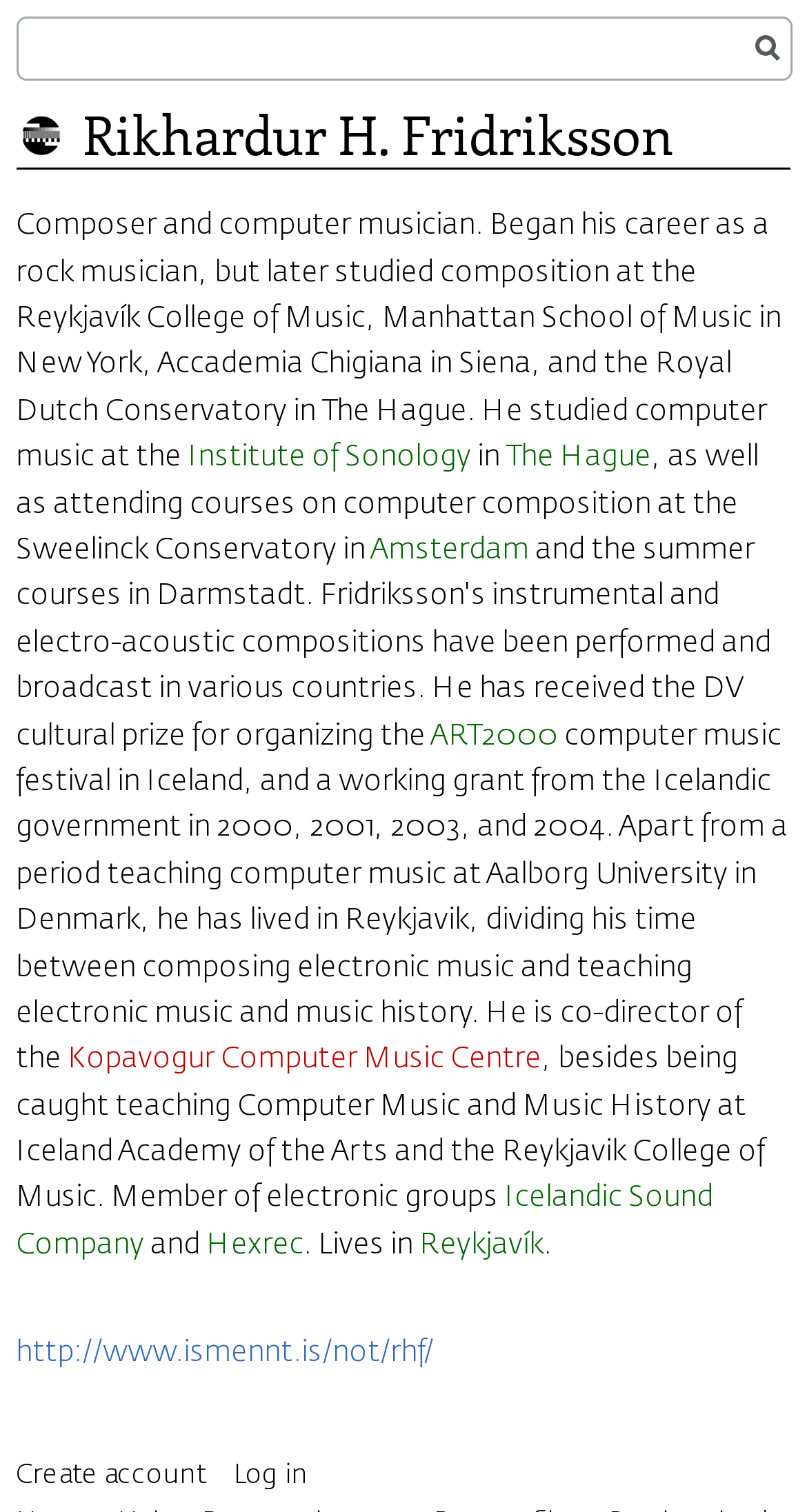Show the bounding box coordinates for the HTML element as described: "title="Linkedin"".

None